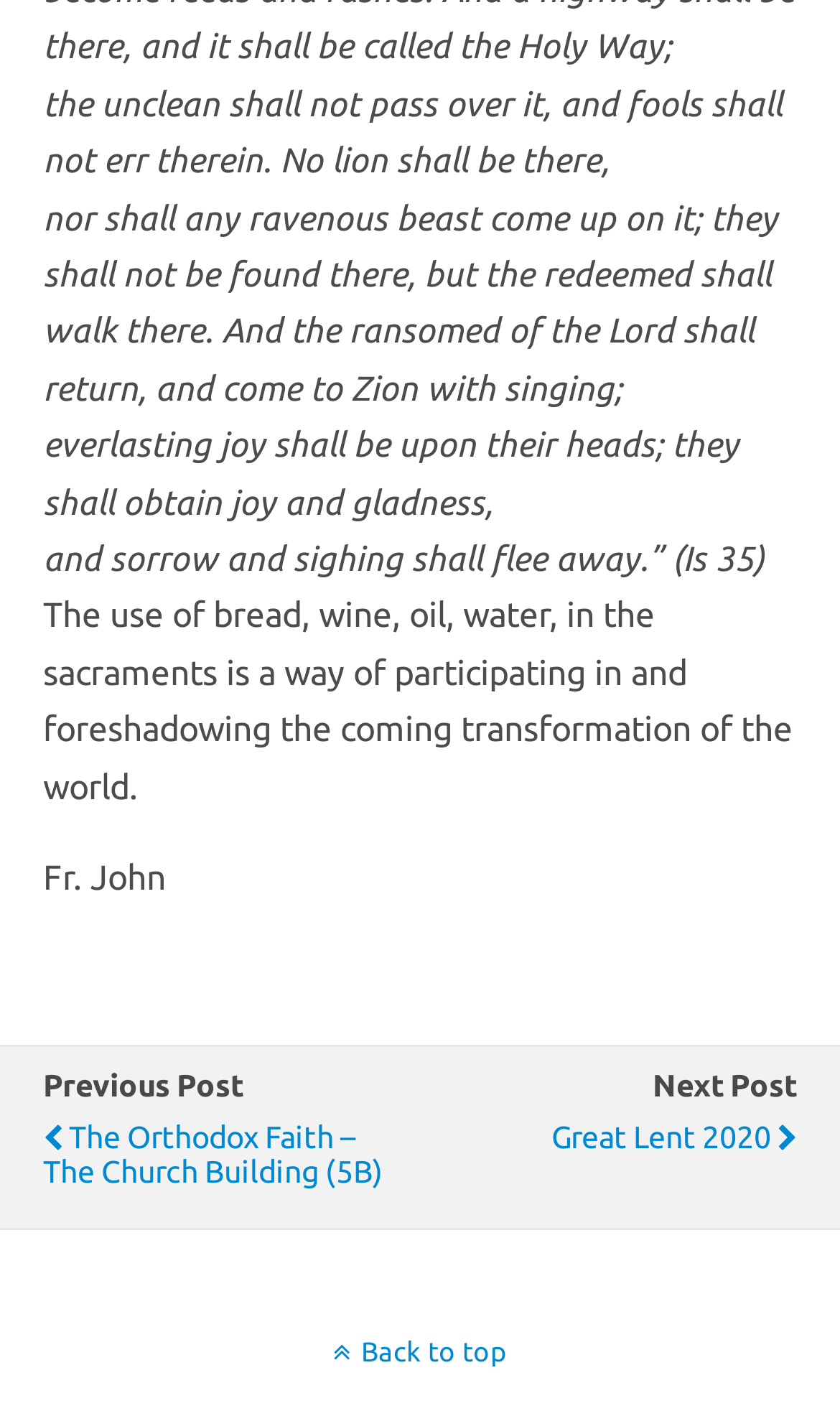What is the quote from Isaiah?
Provide a concise answer using a single word or phrase based on the image.

Is 35